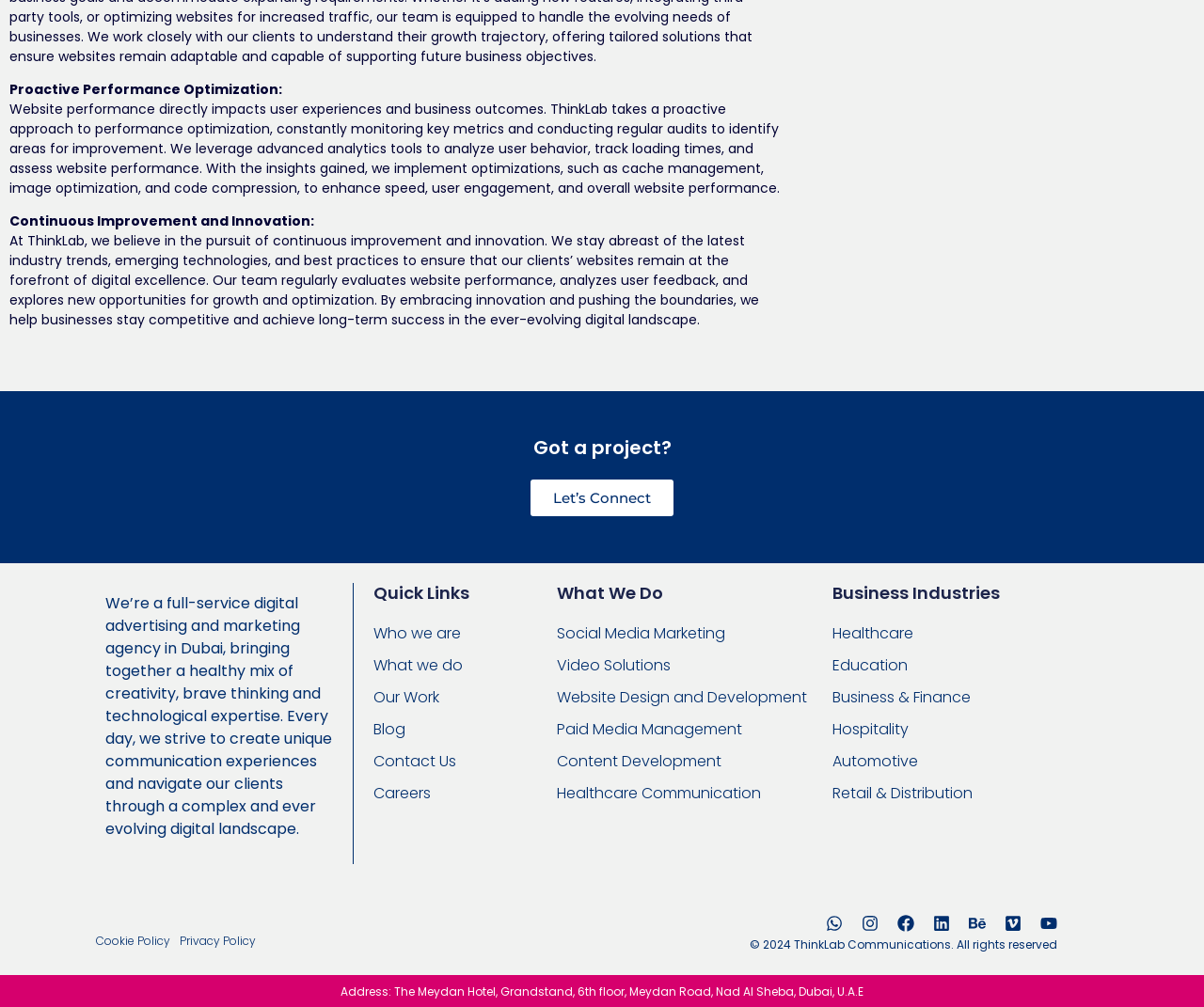Please specify the bounding box coordinates of the area that should be clicked to accomplish the following instruction: "Go to the next page". The coordinates should consist of four float numbers between 0 and 1, i.e., [left, top, right, bottom].

None